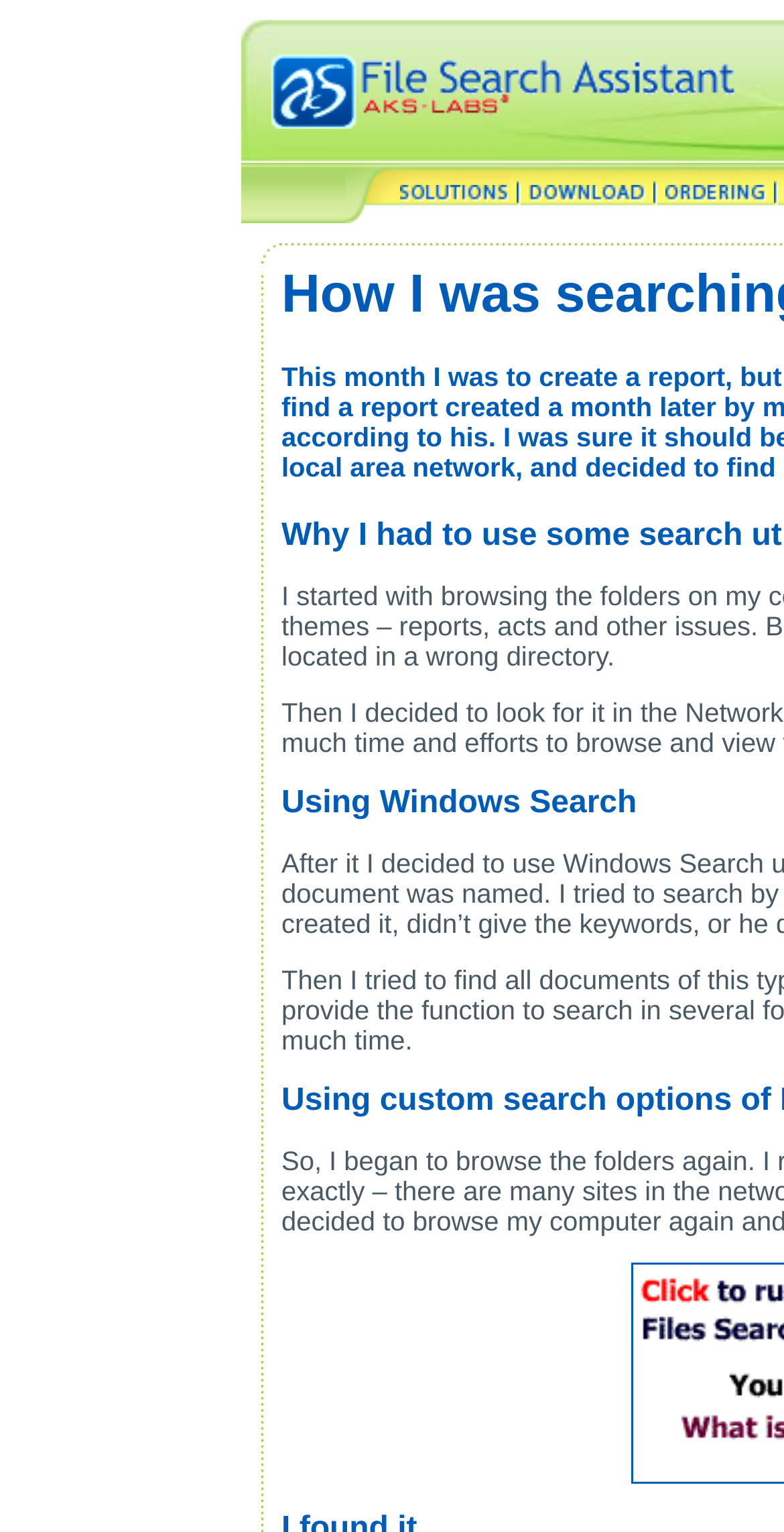How many layout table cells are in the webpage?
Provide a one-word or short-phrase answer based on the image.

7